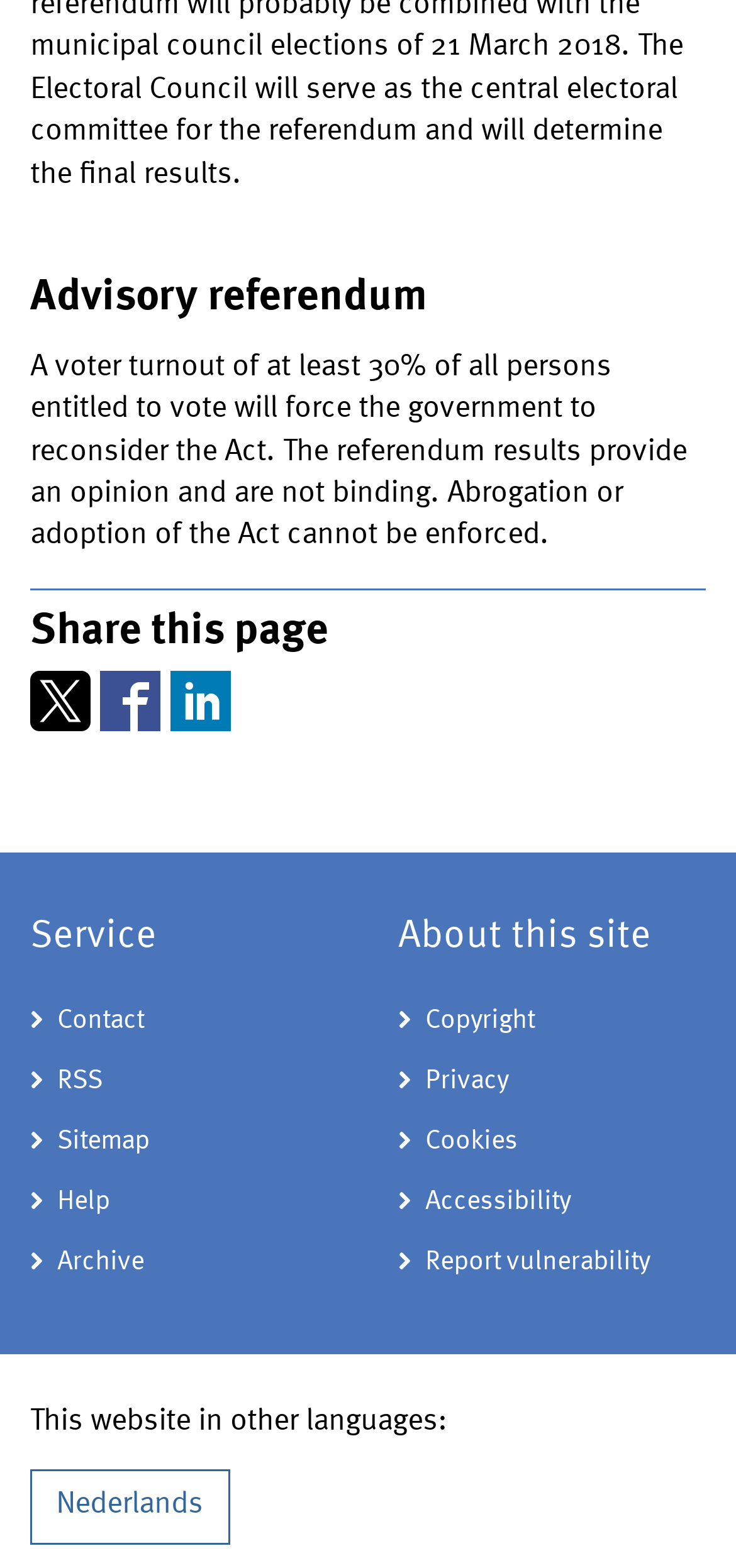Pinpoint the bounding box coordinates for the area that should be clicked to perform the following instruction: "Switch to Dutch language".

[0.041, 0.937, 0.312, 0.985]